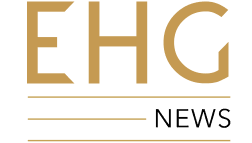What is written beneath 'EHG' in the logo?
Using the image, respond with a single word or phrase.

NEWS